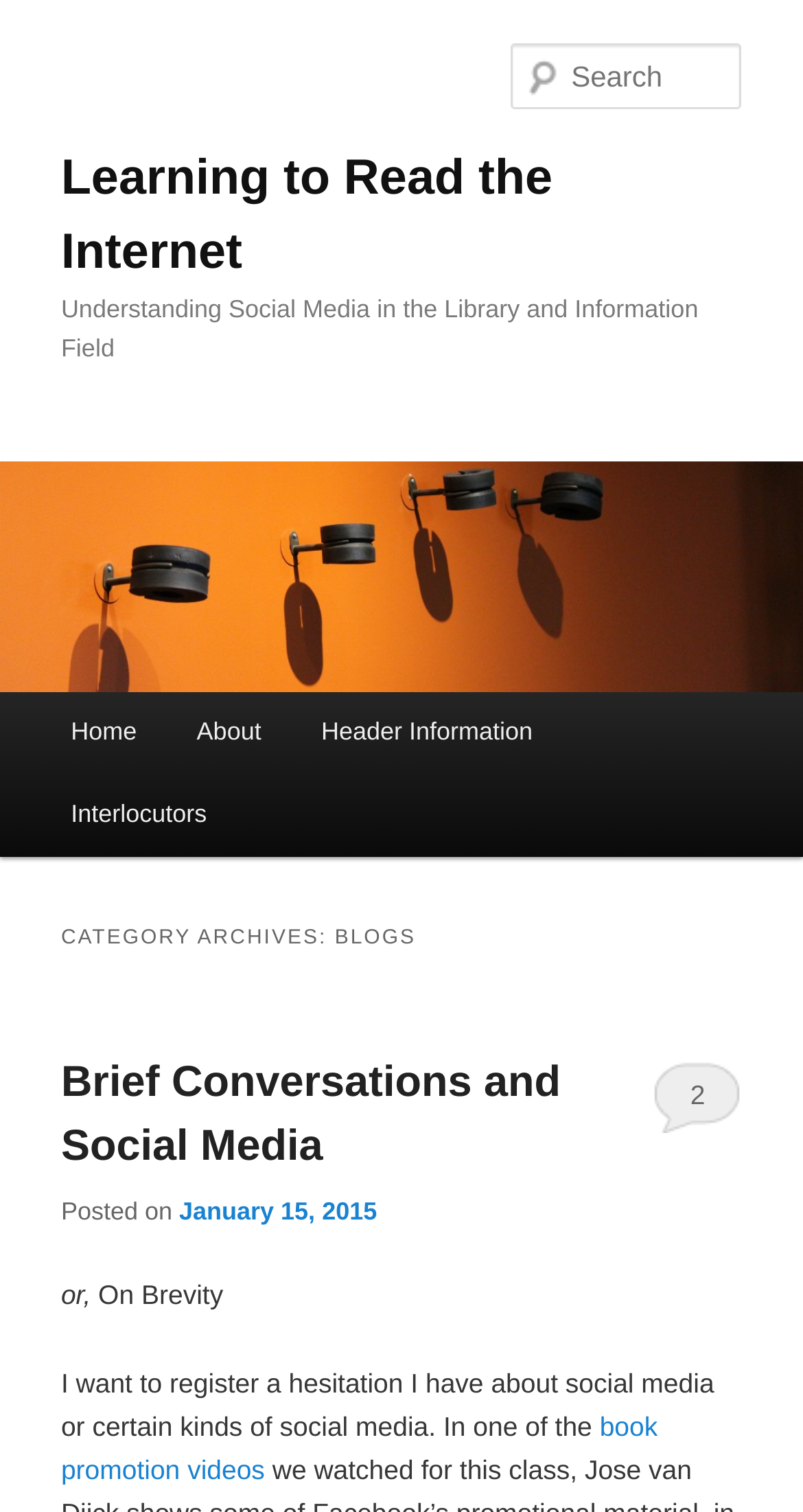Identify the coordinates of the bounding box for the element described below: "January 15, 2015". Return the coordinates as four float numbers between 0 and 1: [left, top, right, bottom].

[0.223, 0.792, 0.469, 0.811]